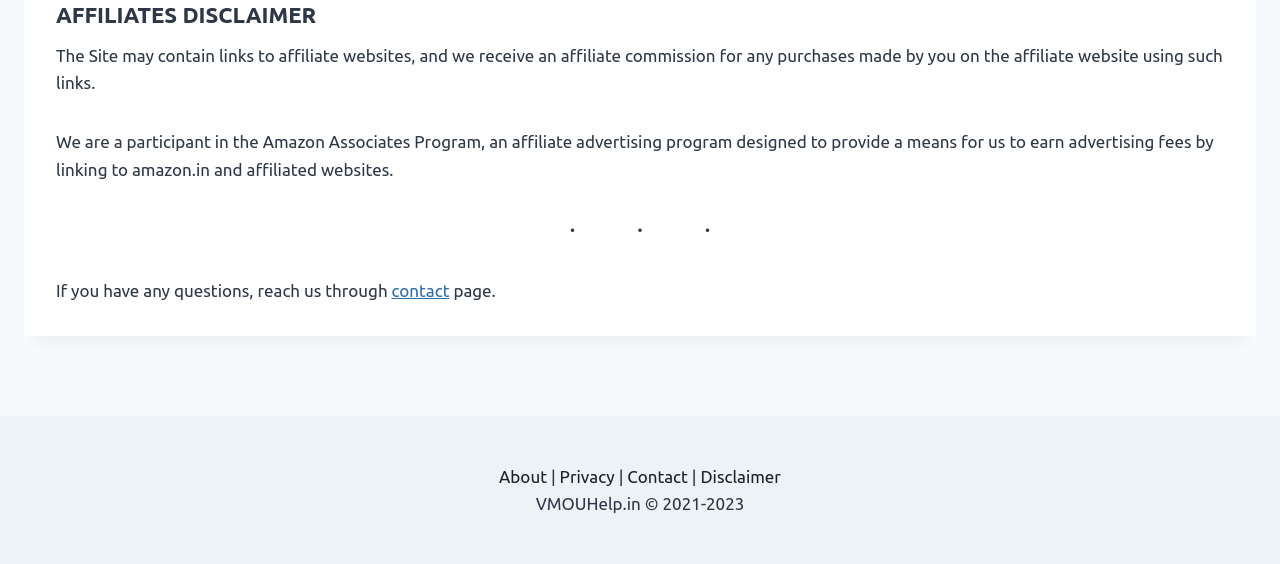Extract the bounding box coordinates for the HTML element that matches this description: "Contact". The coordinates should be four float numbers between 0 and 1, i.e., [left, top, right, bottom].

[0.49, 0.828, 0.537, 0.861]